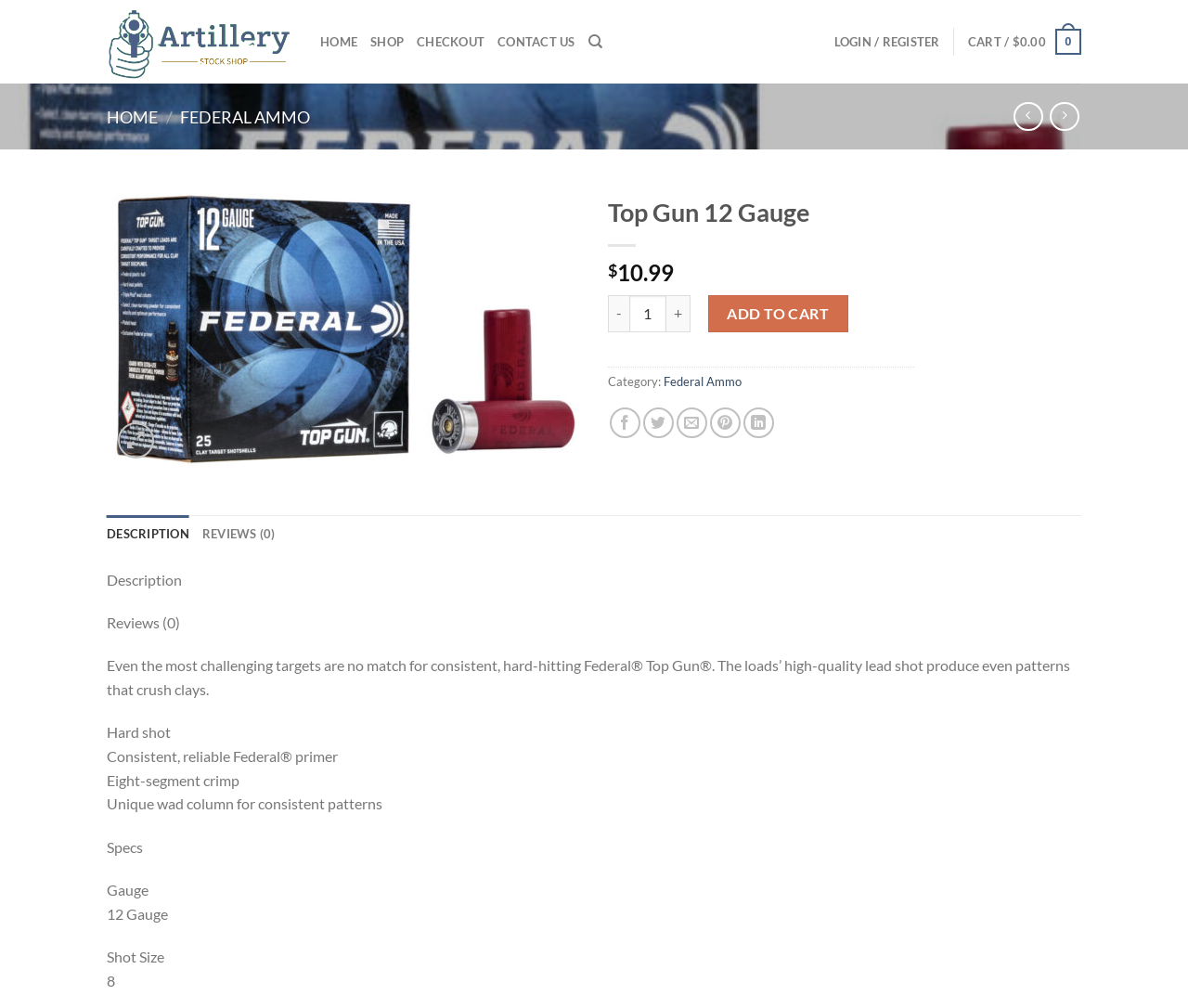Specify the bounding box coordinates for the region that must be clicked to perform the given instruction: "Add to wishlist".

[0.439, 0.24, 0.477, 0.274]